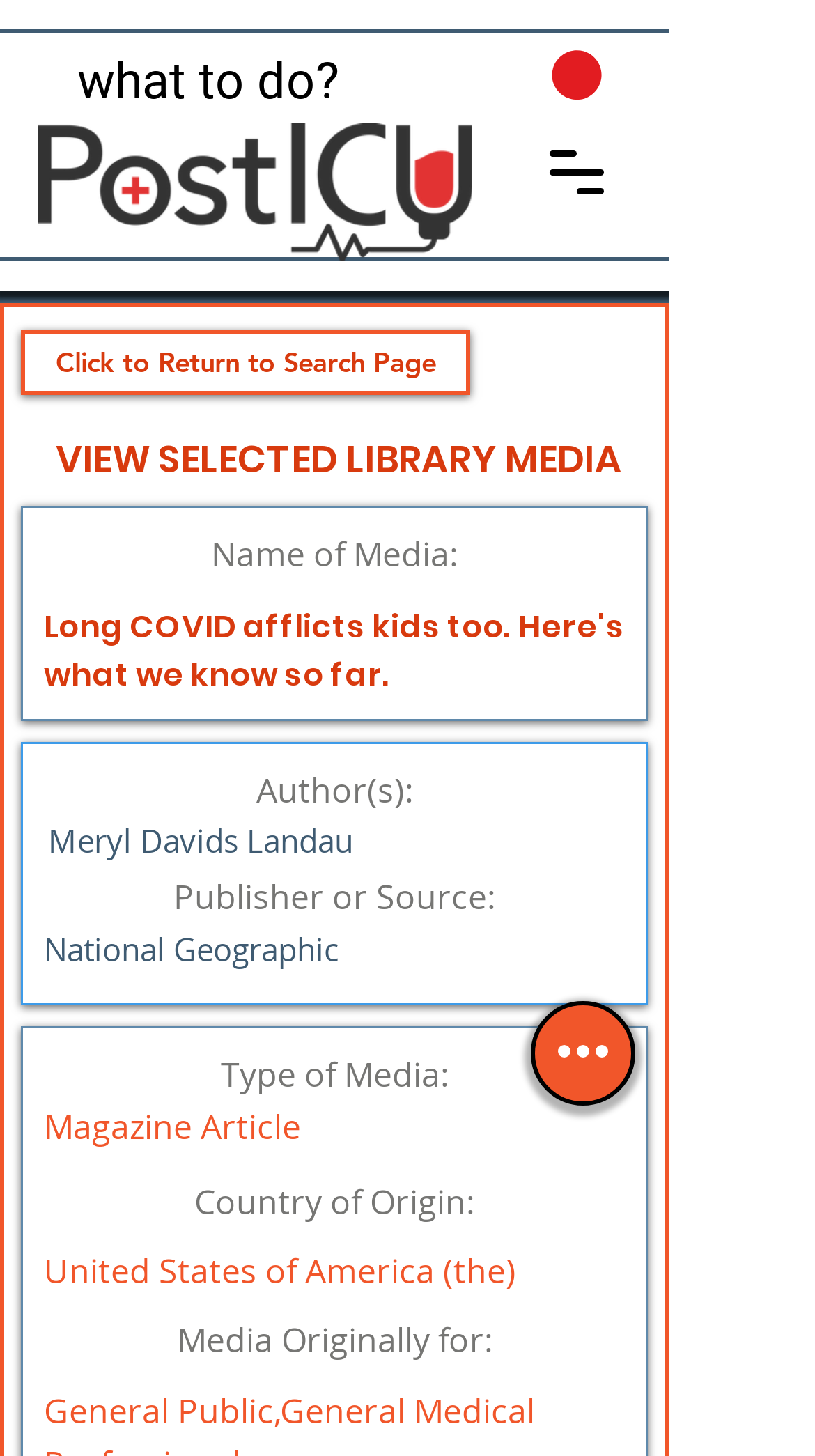Given the element description, predict the bounding box coordinates in the format (top-left x, top-left y, bottom-right x, bottom-right y). Make sure all values are between 0 and 1. Here is the element description: aria-label="Quick actions"

[0.651, 0.688, 0.779, 0.759]